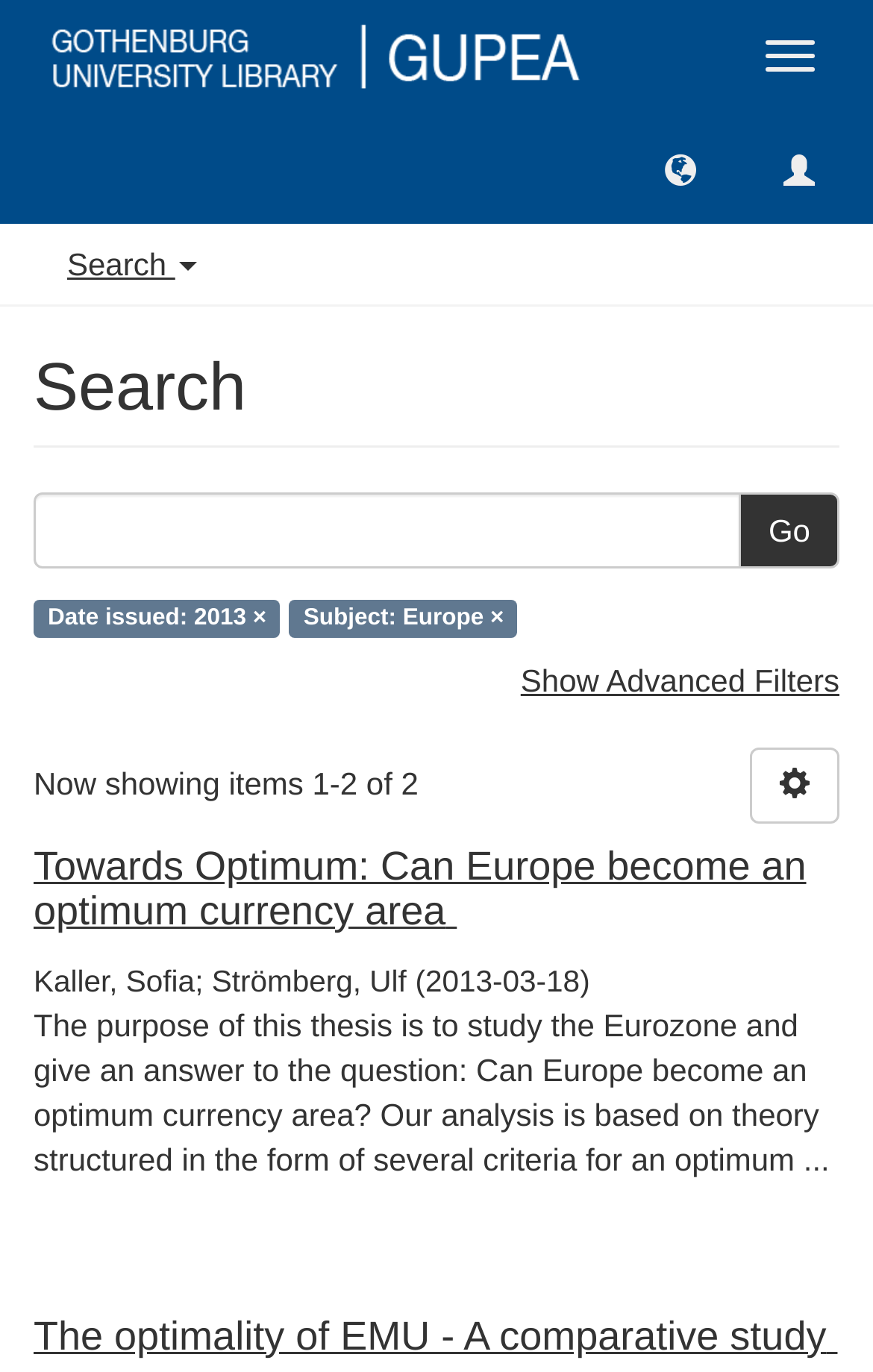Utilize the details in the image to thoroughly answer the following question: What is the subject of the first search result?

I examined the first search result, which is 'Towards Optimum: Can Europe become an optimum currency area', and found the subject information below the title, which is 'Europe'.